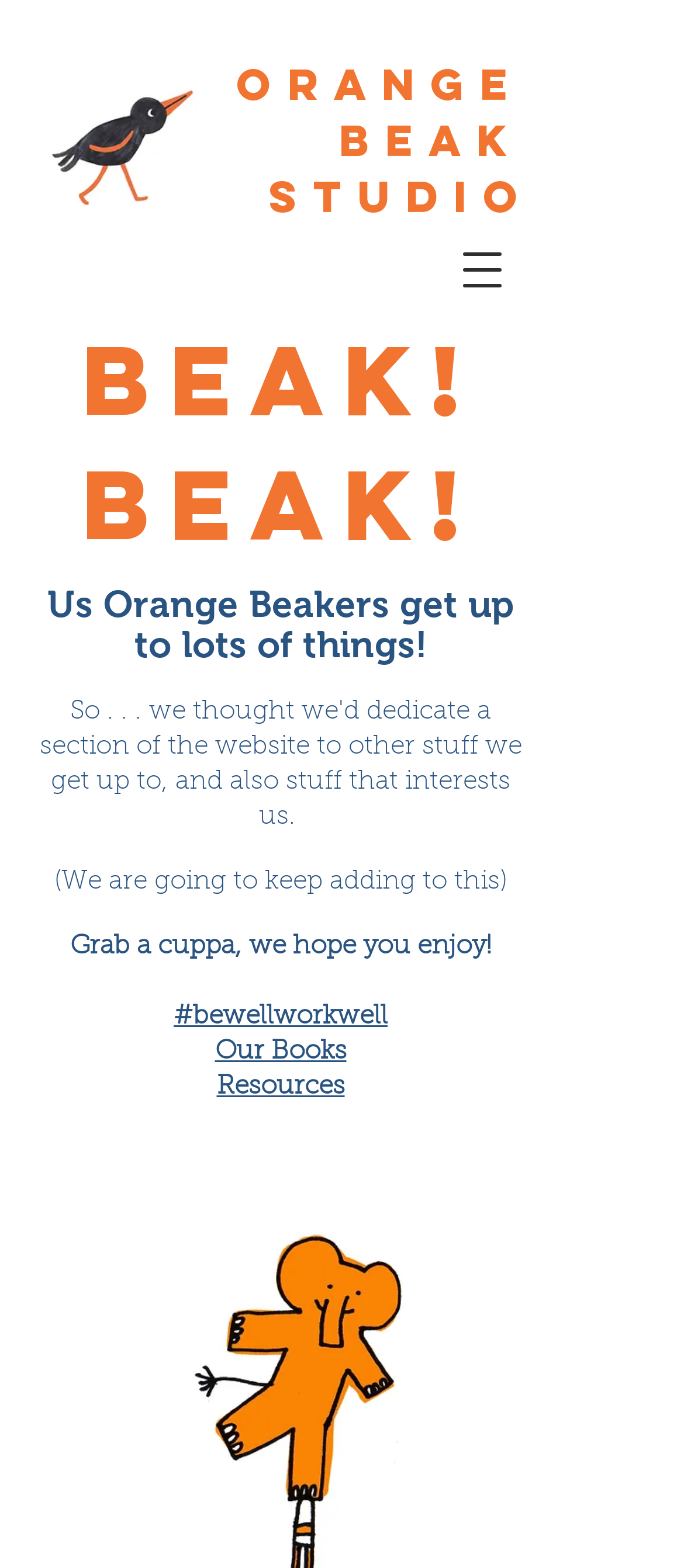Write a detailed summary of the webpage.

The webpage is dedicated to showcasing the various activities and projects undertaken by Orange Beak Studio, aside from their primary focus on children's book resources. 

At the top right corner, there is a button to open the navigation menu. Below it, the studio's name "ORANGE BEAK STUDIo" is prominently displayed in a heading. 

Underneath the studio's name, a smaller heading "Beak! beak!" is positioned. Following this, a paragraph of text explains that the studio members engage in various activities, with a brief pause in the text indicated by a non-breaking space. 

The text continues, stating that the studio will continue to add more content to this section. A welcoming message invites visitors to grab a cup of coffee and enjoy the content. 

Below this message, there are three links: "#bewellworkwell", "Our Books", and "Resources", which are positioned in a horizontal row, with the first link being slightly to the left of the other two.